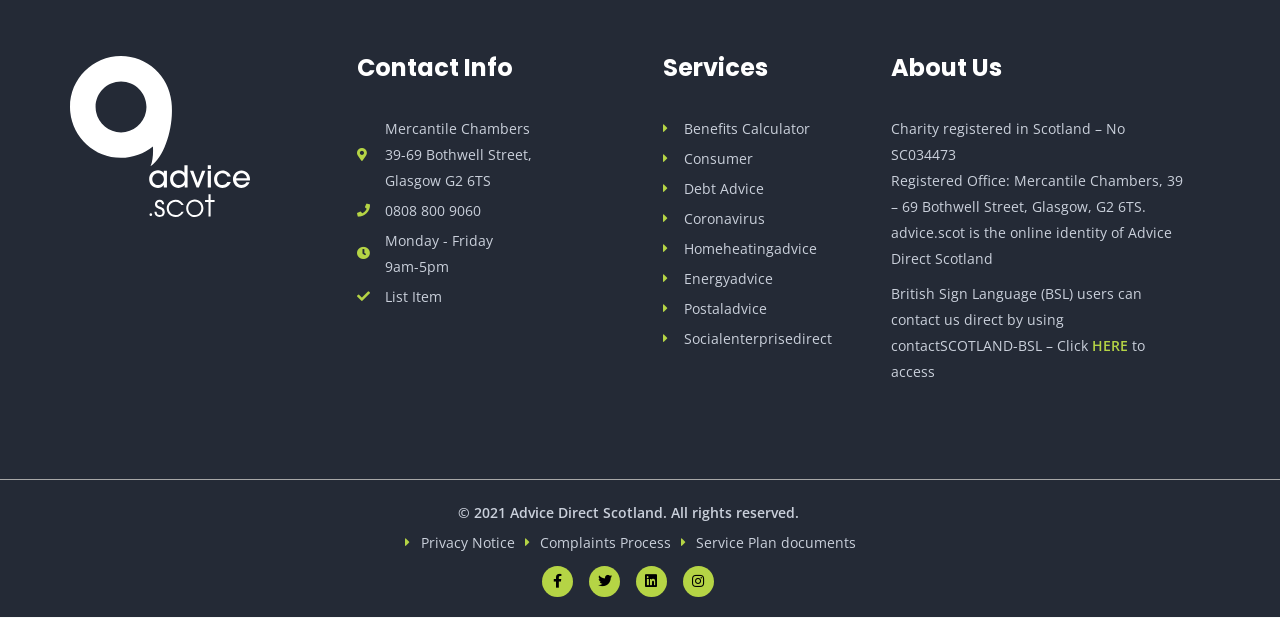Please mark the clickable region by giving the bounding box coordinates needed to complete this instruction: "Call the contact number".

[0.279, 0.32, 0.428, 0.362]